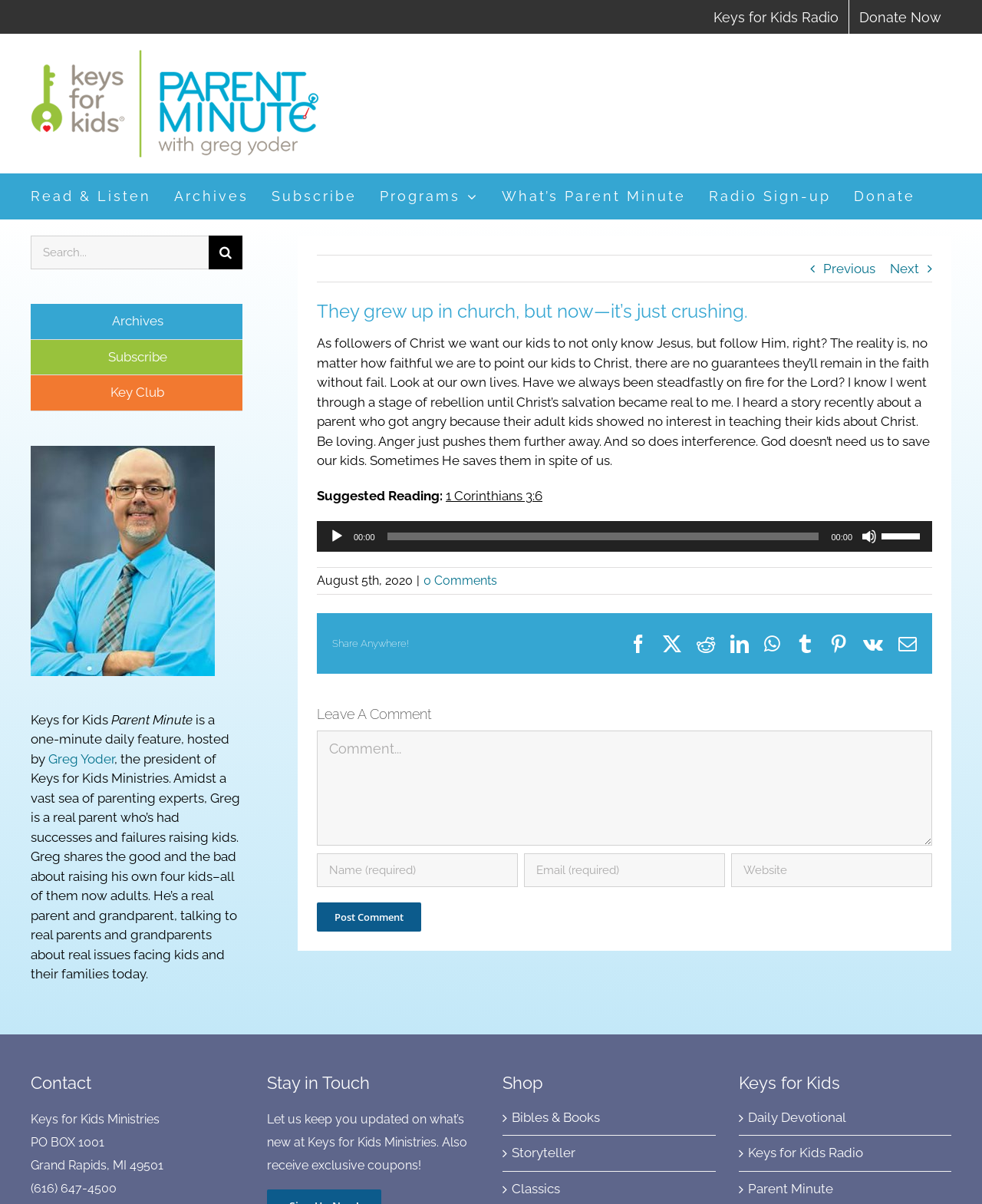Please specify the bounding box coordinates of the clickable section necessary to execute the following command: "learn about the freelancers guide".

None